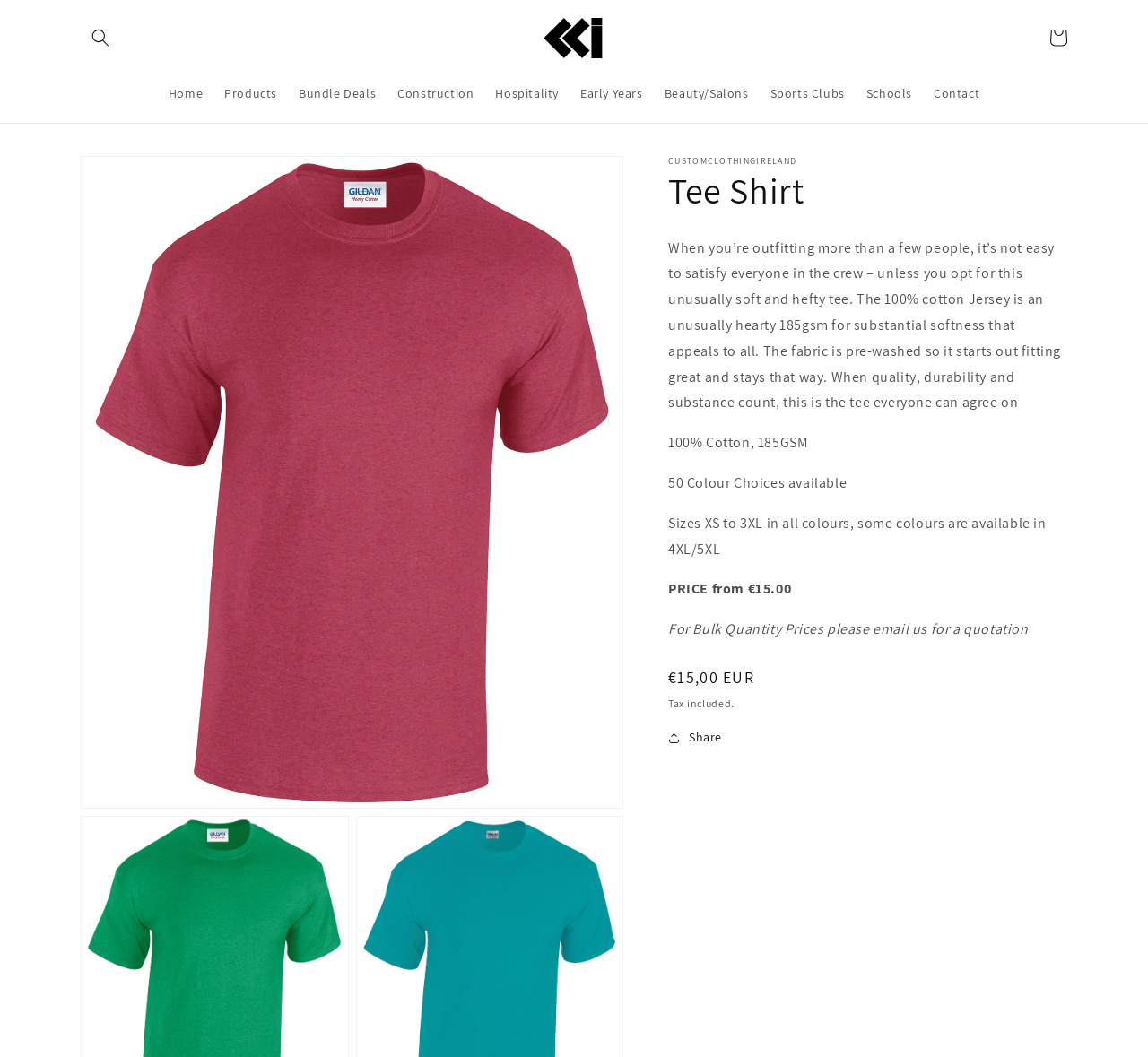What is the product name?
Using the image as a reference, answer with just one word or a short phrase.

Tee Shirt